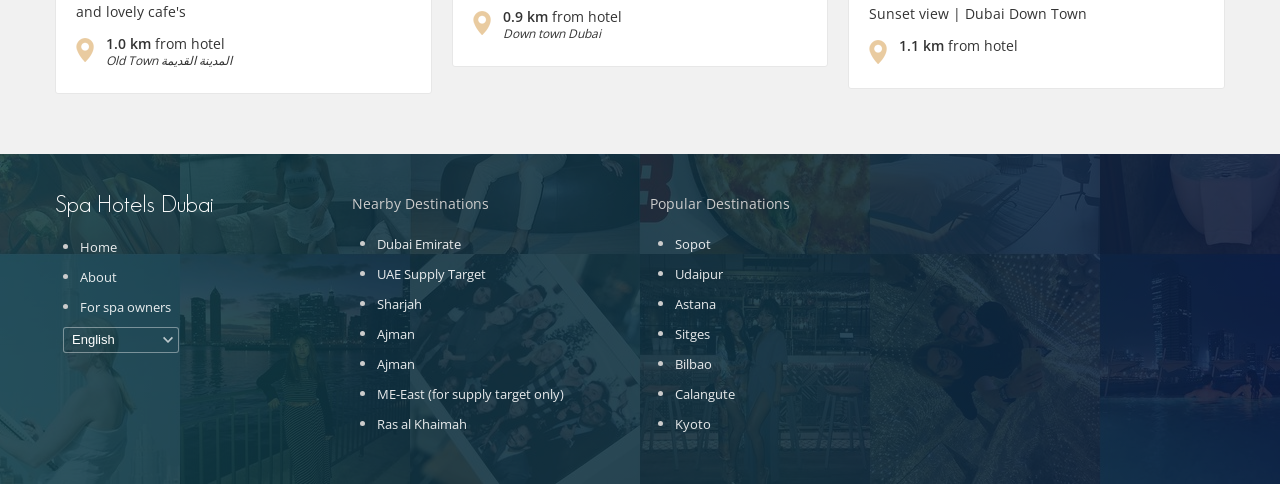Provide your answer in a single word or phrase: 
What is the language option available?

English